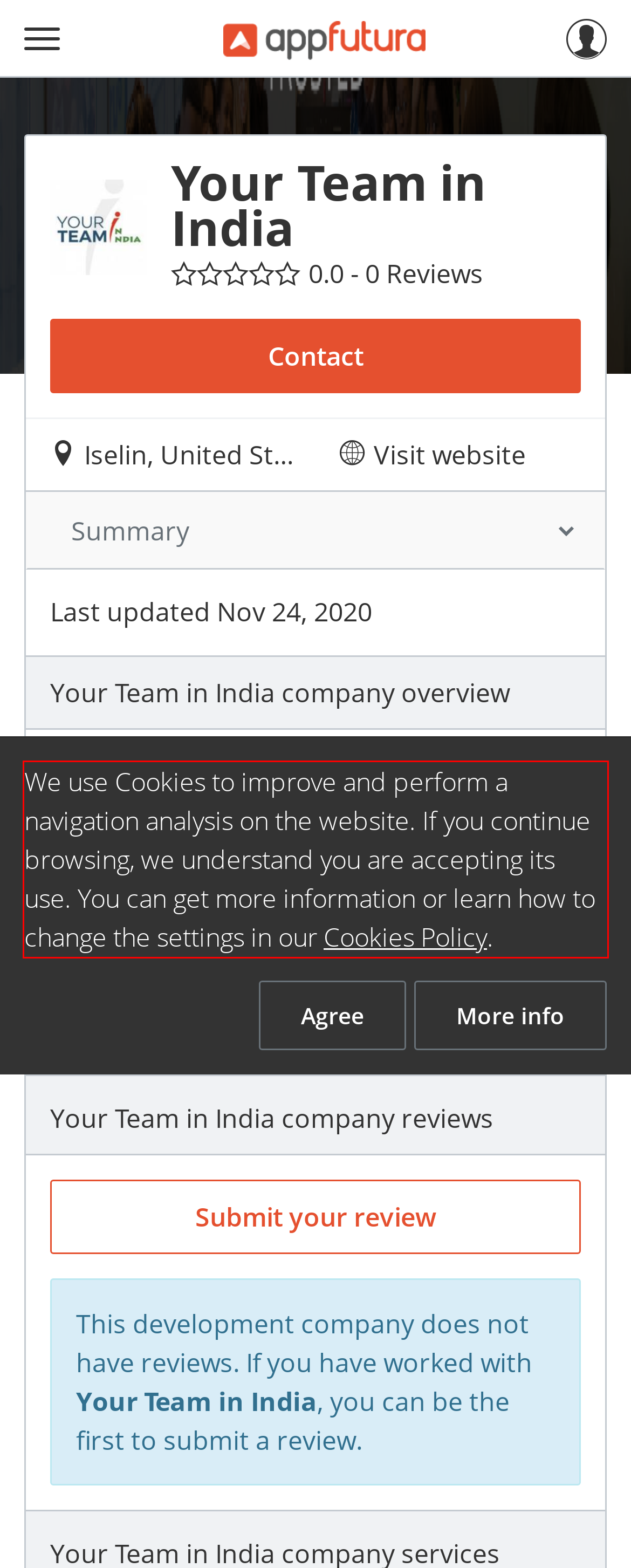Observe the screenshot of the webpage, locate the red bounding box, and extract the text content within it.

We use Cookies to improve and perform a navigation analysis on the website. If you continue browsing, we understand you are accepting its use. You can get more information or learn how to change the settings in our Cookies Policy.